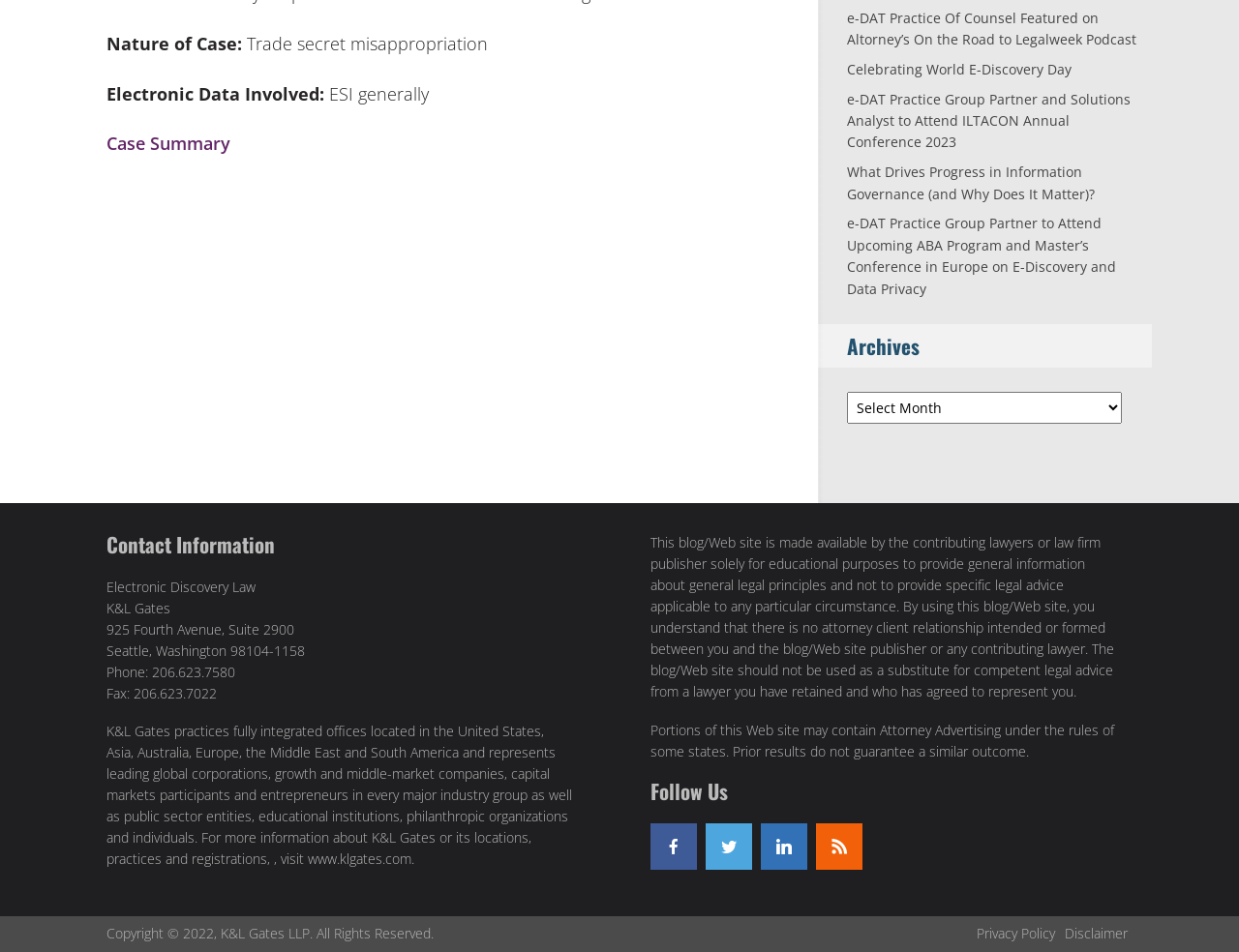Provide the bounding box coordinates of the HTML element this sentence describes: "rss". The bounding box coordinates consist of four float numbers between 0 and 1, i.e., [left, top, right, bottom].

[0.658, 0.865, 0.696, 0.913]